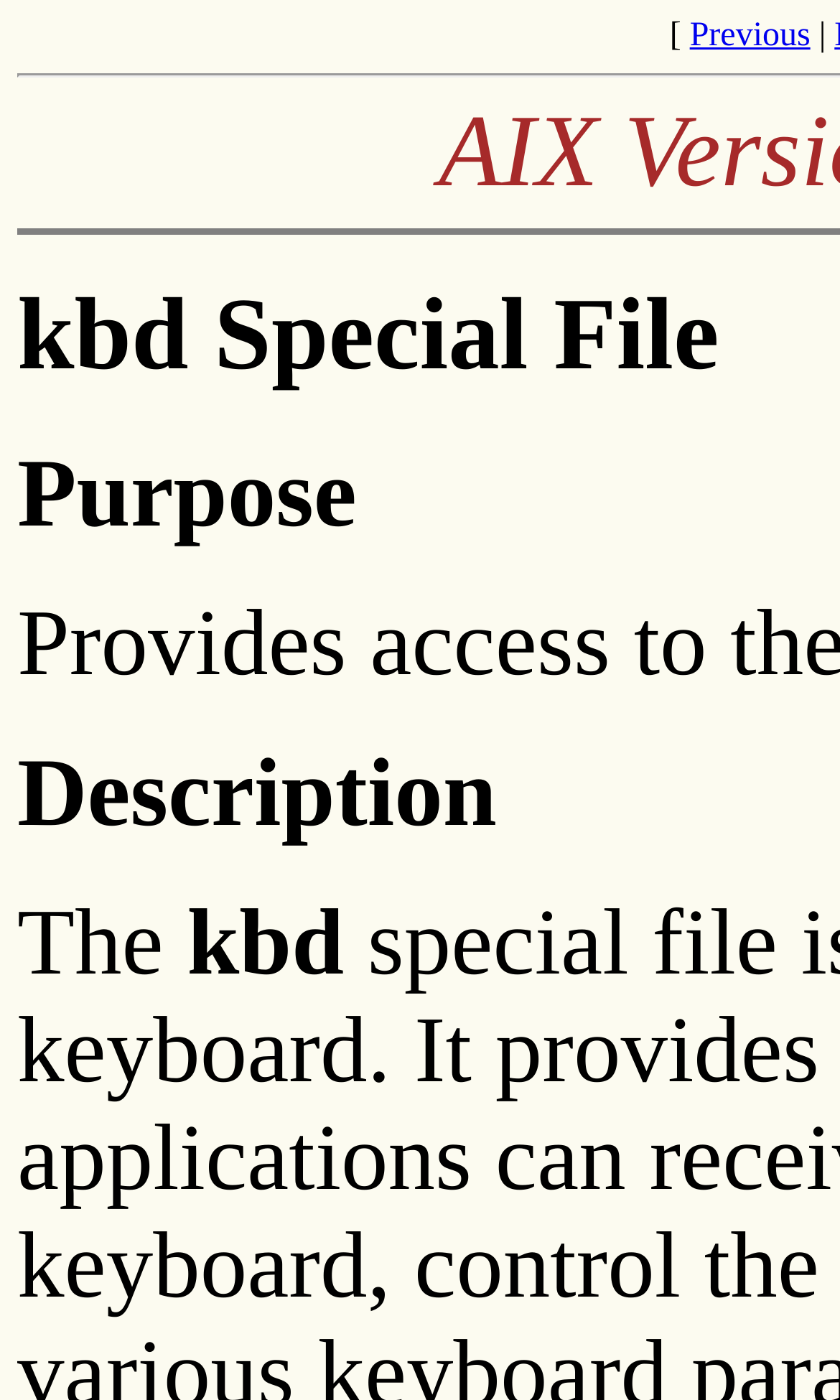Extract the bounding box coordinates of the UI element described by: "Previous". The coordinates should include four float numbers ranging from 0 to 1, e.g., [left, top, right, bottom].

[0.821, 0.012, 0.965, 0.038]